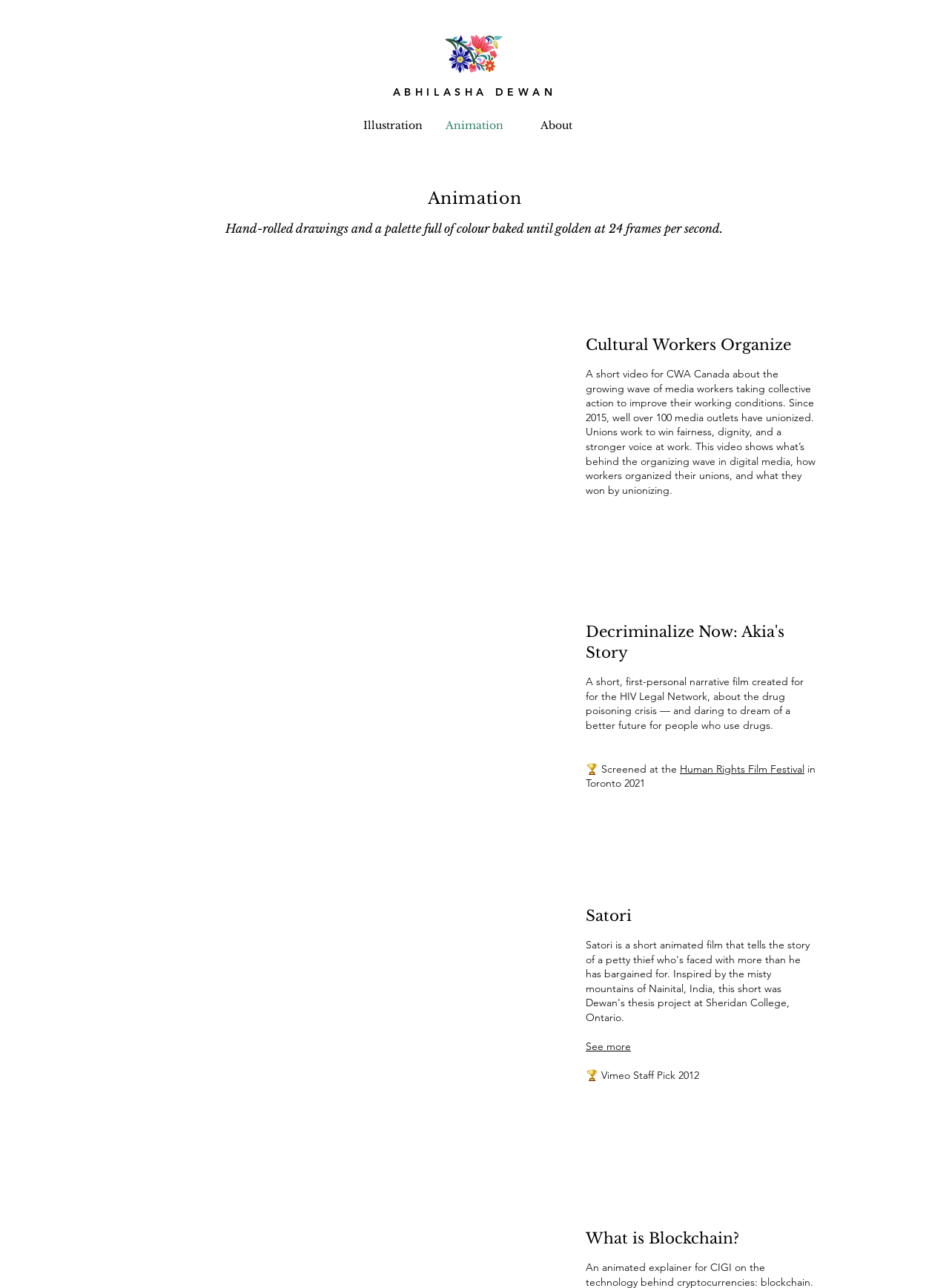Produce a meticulous description of the webpage.

The webpage is a portfolio website for Abhilasha Dewan, an animator. At the top left corner, there is a logo image of AbhiD_logo-floral.png. Next to it, there is a heading "ABHILASHA DEWAN" in a prominent font size. Below the logo and the heading, there is a navigation menu labeled "Site" that contains links to "Illustration", "Animation", and "About".

The main content of the webpage is divided into several sections, each with a heading and a brief description. The first section is titled "Animation" and has a brief description of Abhilasha's animation style. Below this section, there are four projects showcased, each with a heading, a brief description, and sometimes additional information or links.

The first project is titled "Cultural Workers Organize" and has a brief description of a short video created for CWA Canada about media workers taking collective action to improve their working conditions. The second project is titled "Decriminalize Now: Akia's Story" and has a brief description of a short, first-personal narrative film created for the HIV Legal Network. The third project is titled "Satori" and has a "See more" link. The fourth project is titled "What is Blockchain?".

Throughout the webpage, there are no images other than the logo at the top left corner. The layout is clean, with ample whitespace between sections, making it easy to read and navigate.